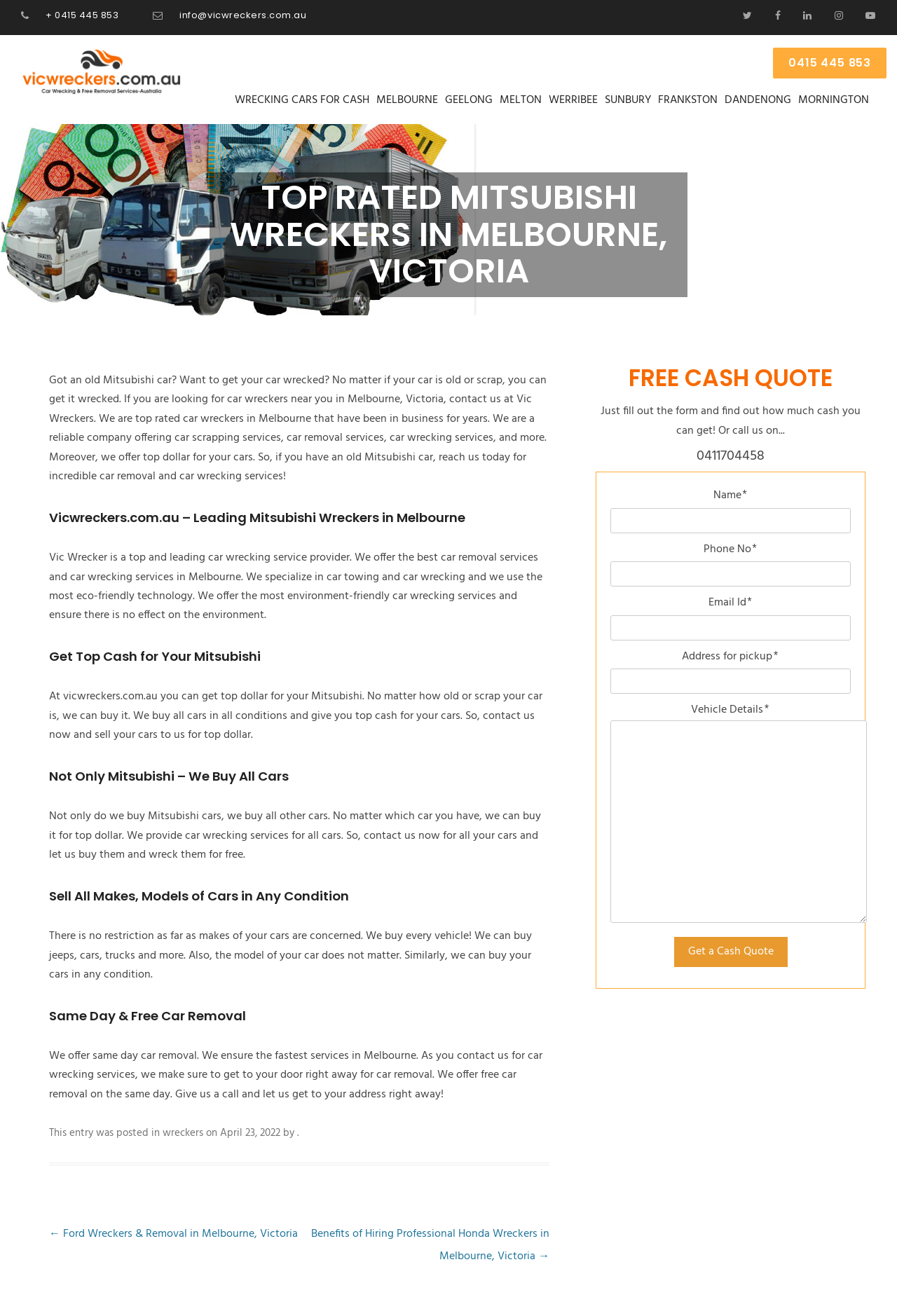Please identify the bounding box coordinates for the region that you need to click to follow this instruction: "Click the logo".

[0.012, 0.034, 0.203, 0.072]